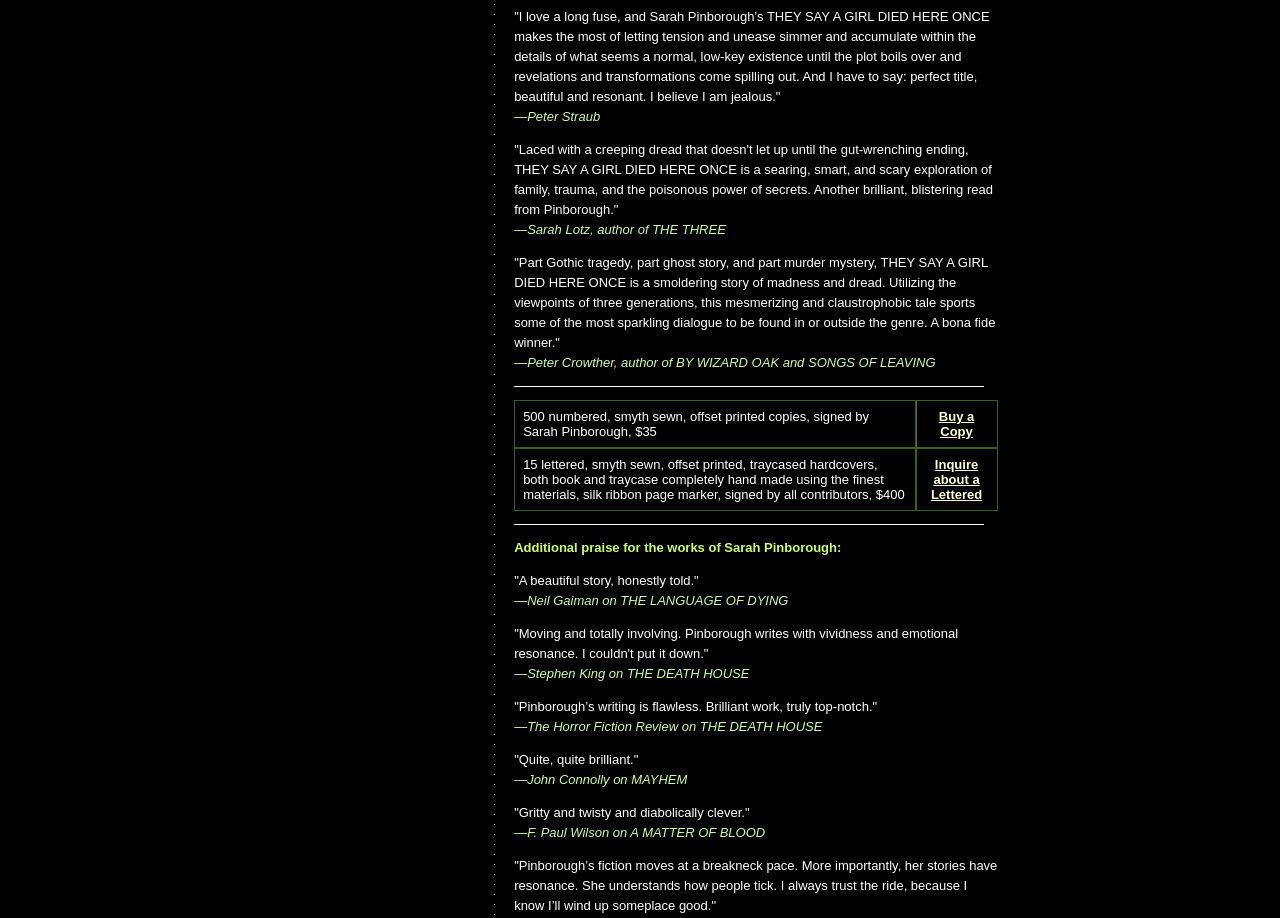What is the title of the book being described?
Based on the screenshot, give a detailed explanation to answer the question.

The title of the book is mentioned in the quotes and descriptions provided on the webpage, specifically in the text 'I love a long fuse, and Sarah Pinborough’s THEY SAY A GIRL DIED HERE ONCE makes the most of letting tension and unease simmer and accumulate within the details of what seems a normal, low-key existence until the plot boils over and revelations and transformations come spilling out.'